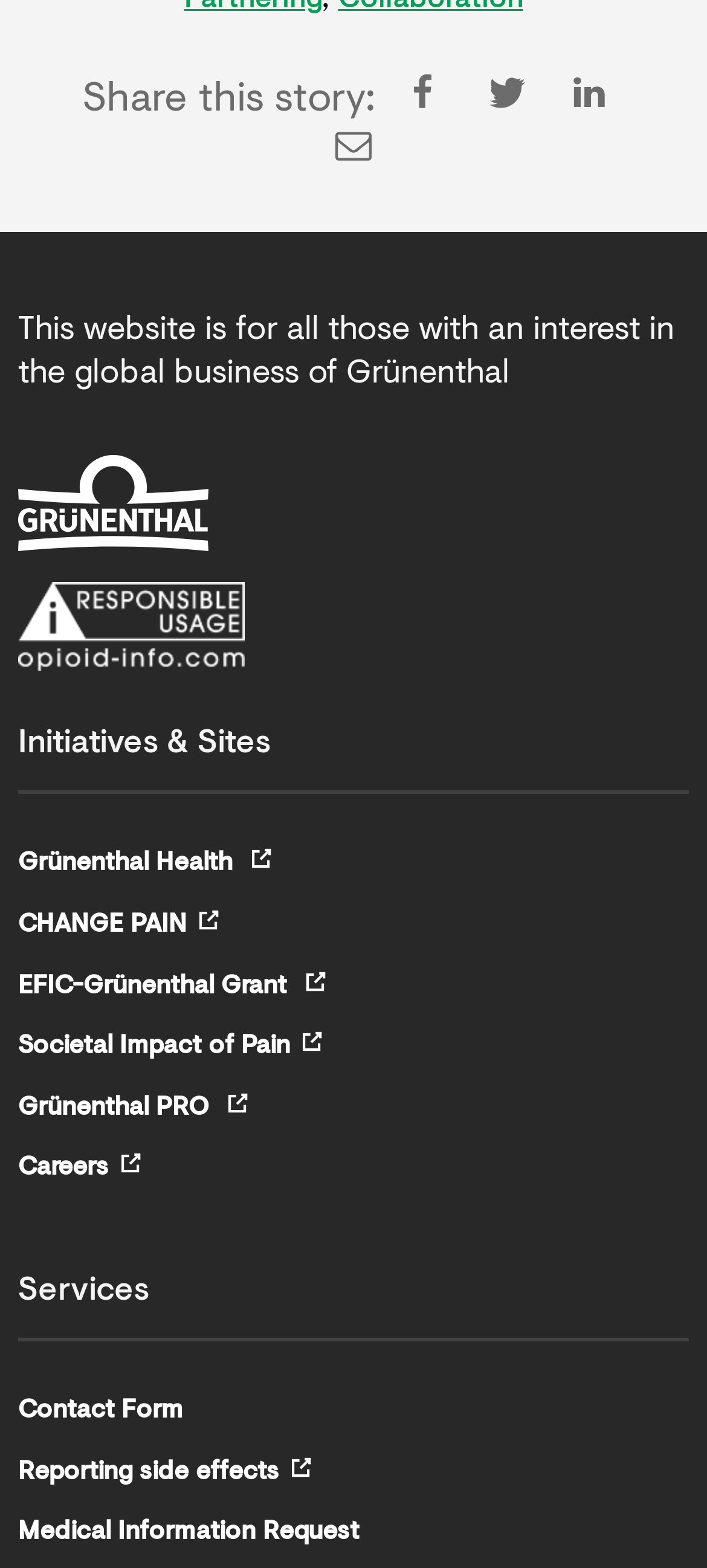Carefully observe the image and respond to the question with a detailed answer:
What is the first social media platform listed?

The first social media platform listed is Facebook, which is indicated by the link 'Facebook' with a bounding box coordinate of [0.571, 0.045, 0.622, 0.079].